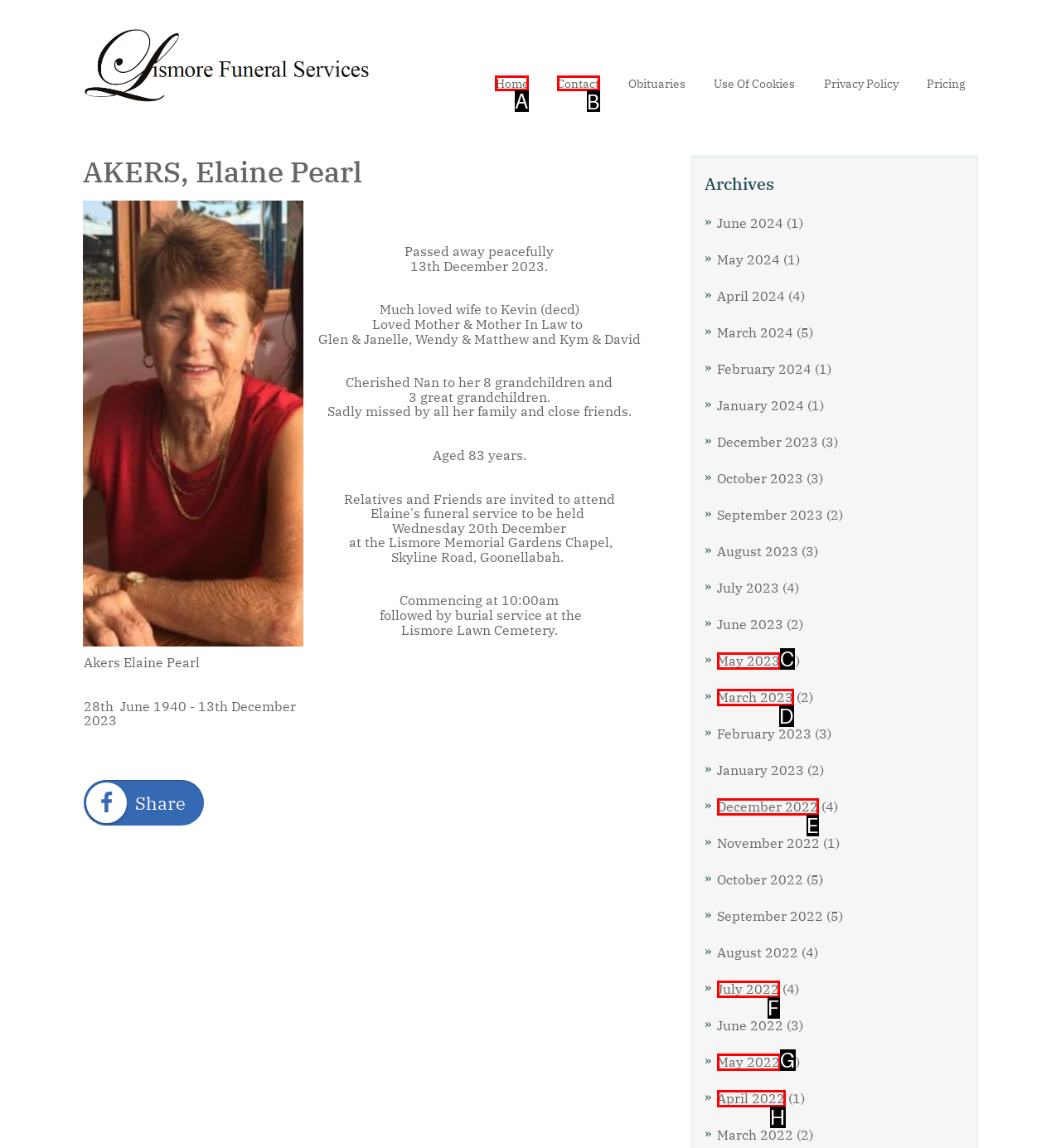Tell me the letter of the UI element to click in order to accomplish the following task: Click on Home
Answer with the letter of the chosen option from the given choices directly.

A